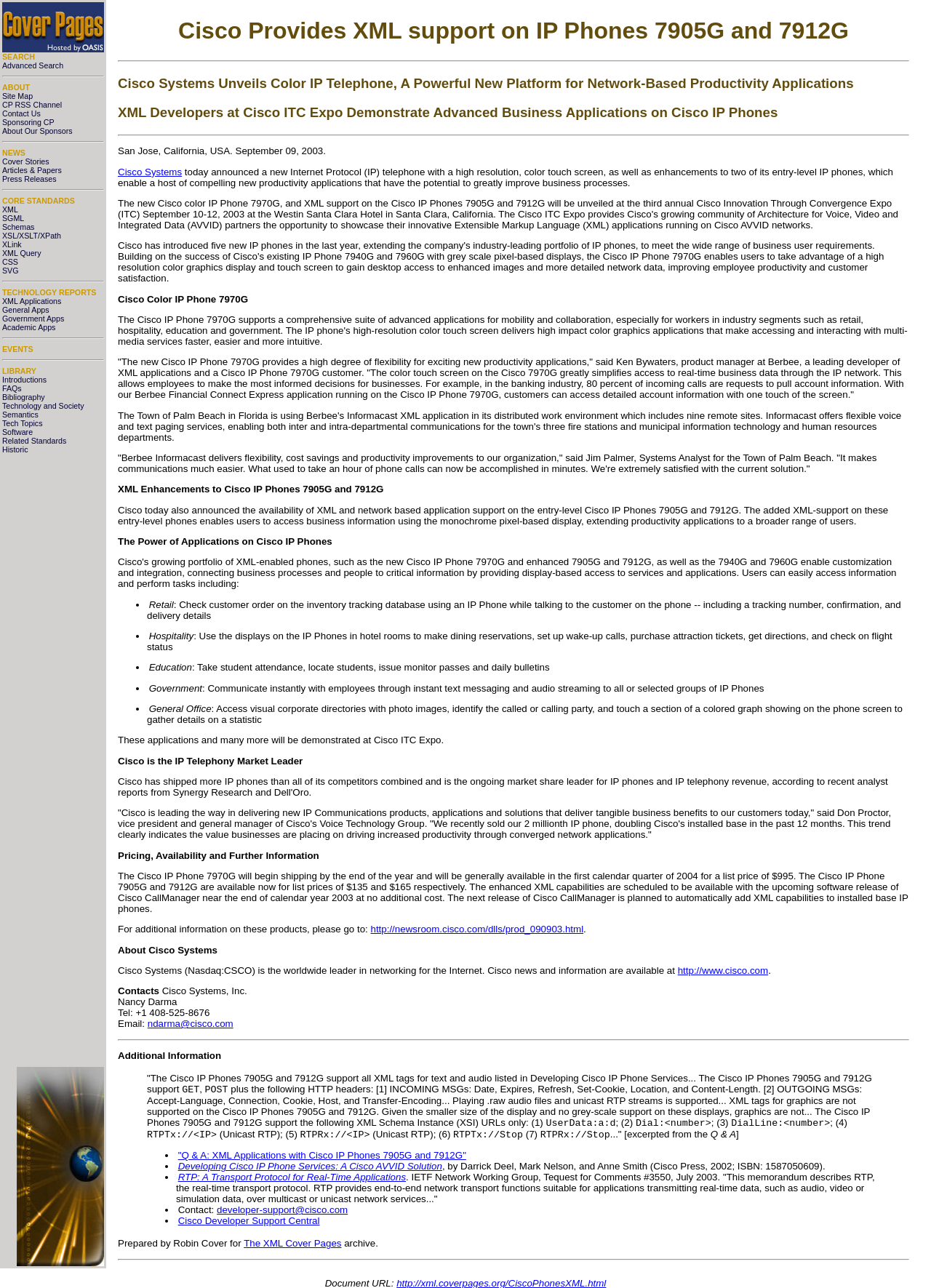What is the list price of the Cisco IP Phone 7970G?
Examine the image and provide an in-depth answer to the question.

The webpage mentions that the Cisco IP Phone 7970G will begin shipping by the end of the year and will be generally available in the first calendar quarter of 2004 for a list price of $995.